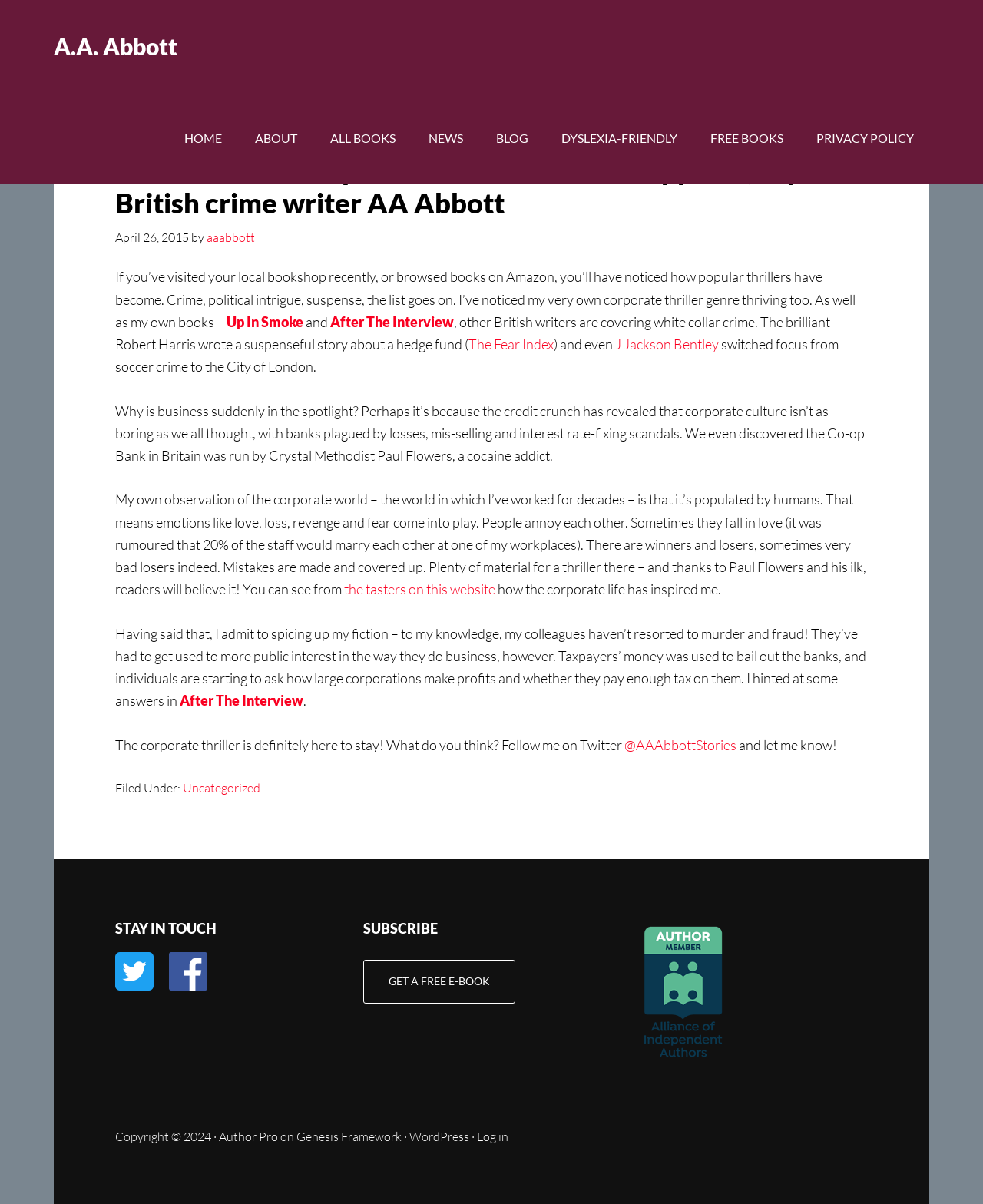Pinpoint the bounding box coordinates of the clickable element needed to complete the instruction: "Get a free e-book". The coordinates should be provided as four float numbers between 0 and 1: [left, top, right, bottom].

[0.37, 0.797, 0.525, 0.834]